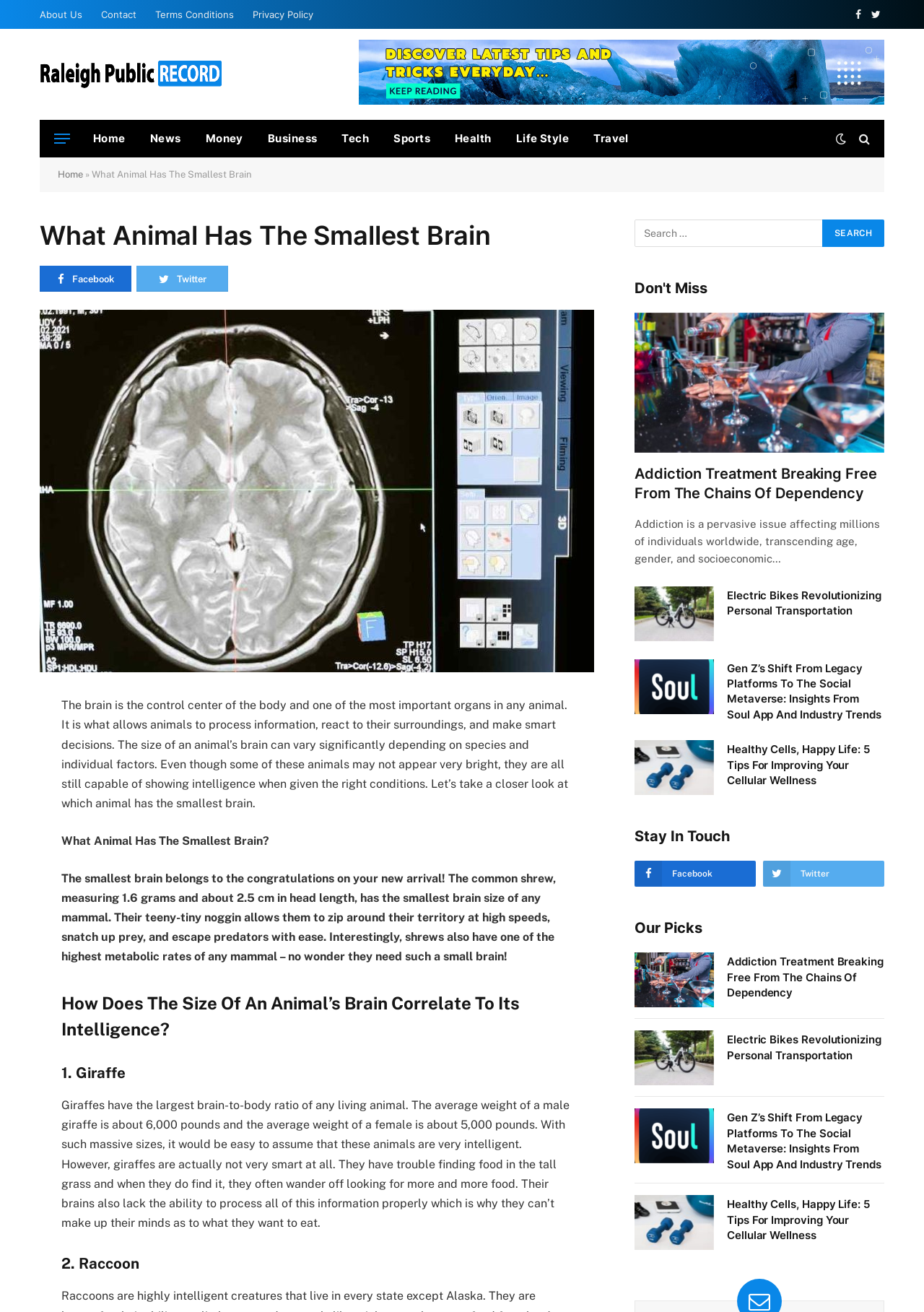What is the smallest brain size of any mammal?
Refer to the image and respond with a one-word or short-phrase answer.

1.6 grams